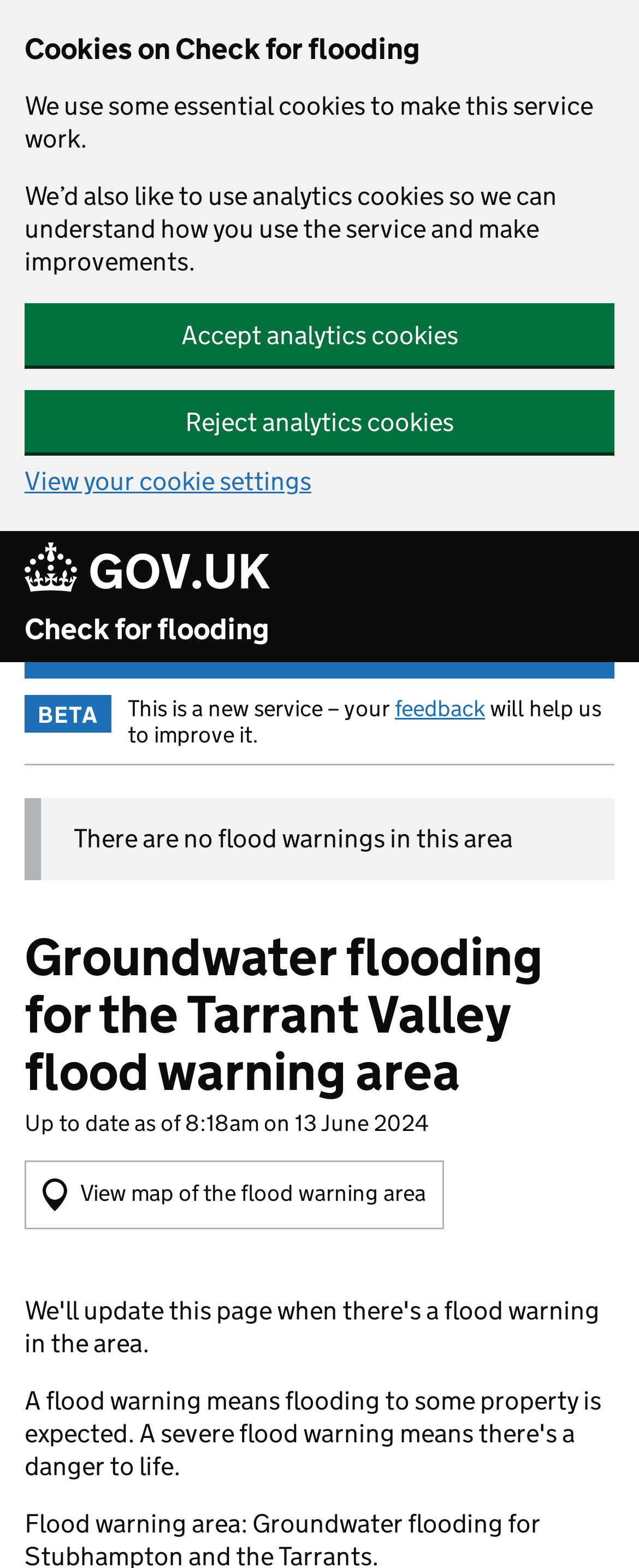Specify the bounding box coordinates of the element's area that should be clicked to execute the given instruction: "Visit GOV.UK". The coordinates should be four float numbers between 0 and 1, i.e., [left, top, right, bottom].

[0.038, 0.349, 0.423, 0.38]